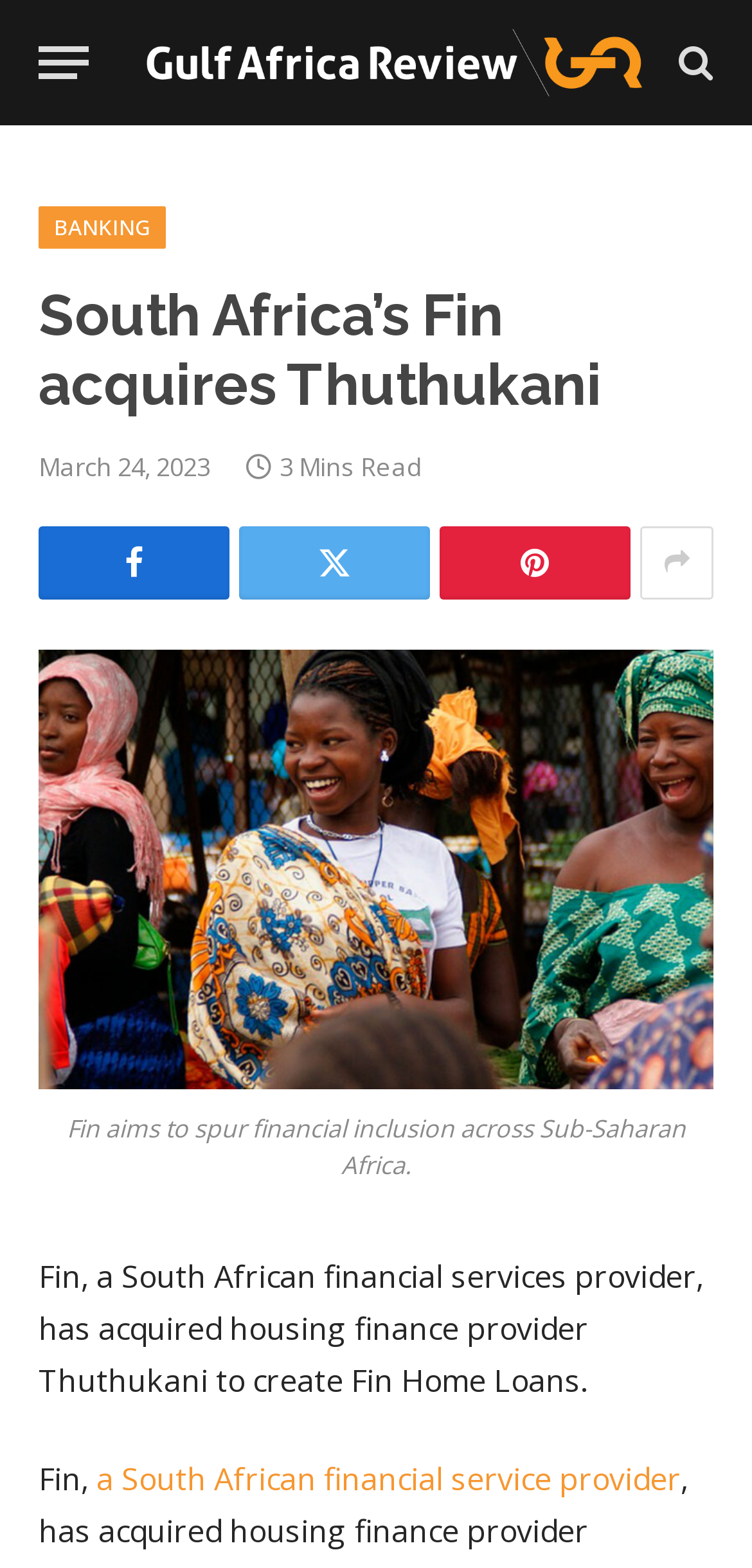Determine the bounding box coordinates for the UI element matching this description: "title="Show More Social Sharing"".

[0.851, 0.335, 0.949, 0.382]